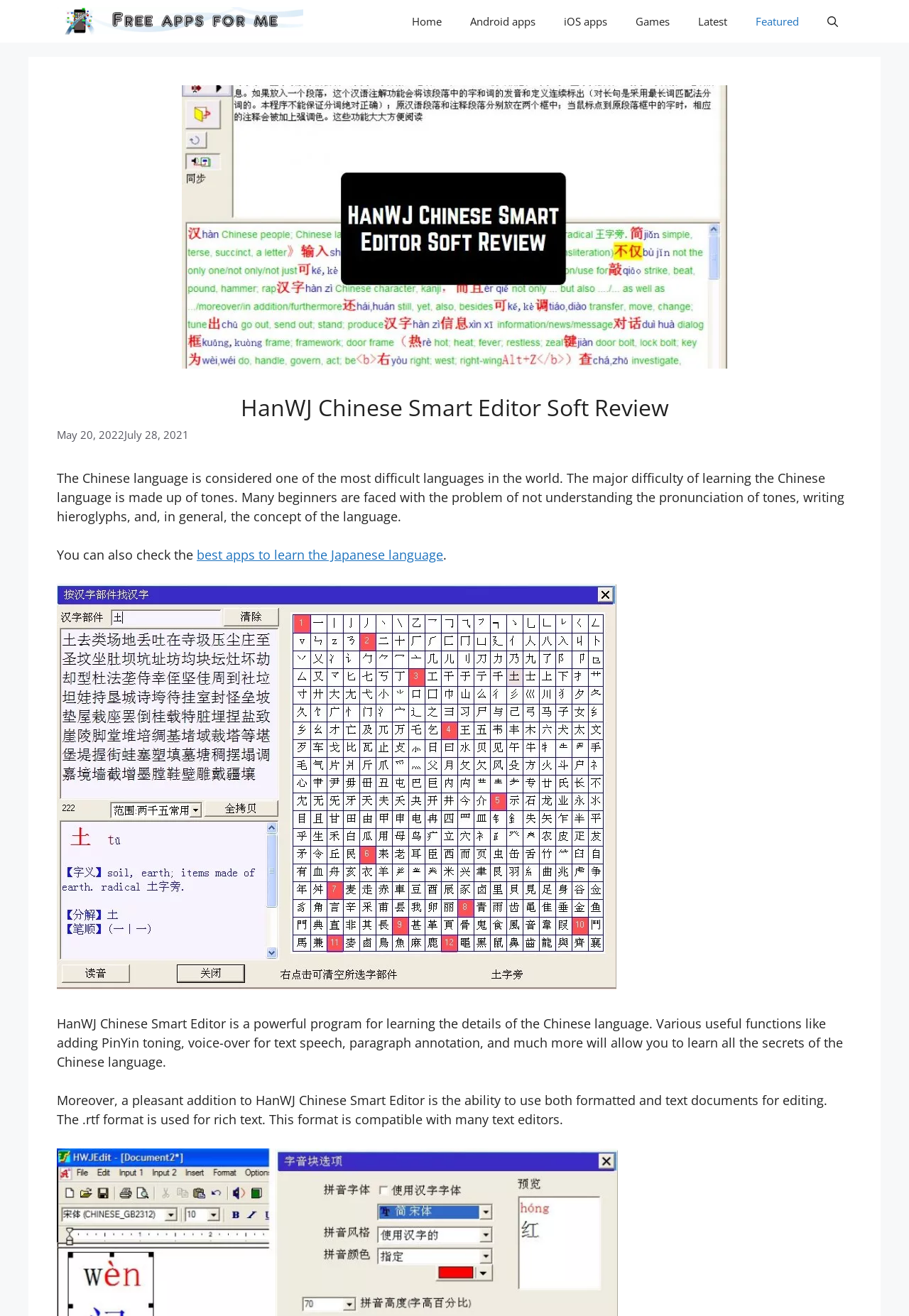Give a one-word or short-phrase answer to the following question: 
What is the primary difficulty of learning the Chinese language?

Tones